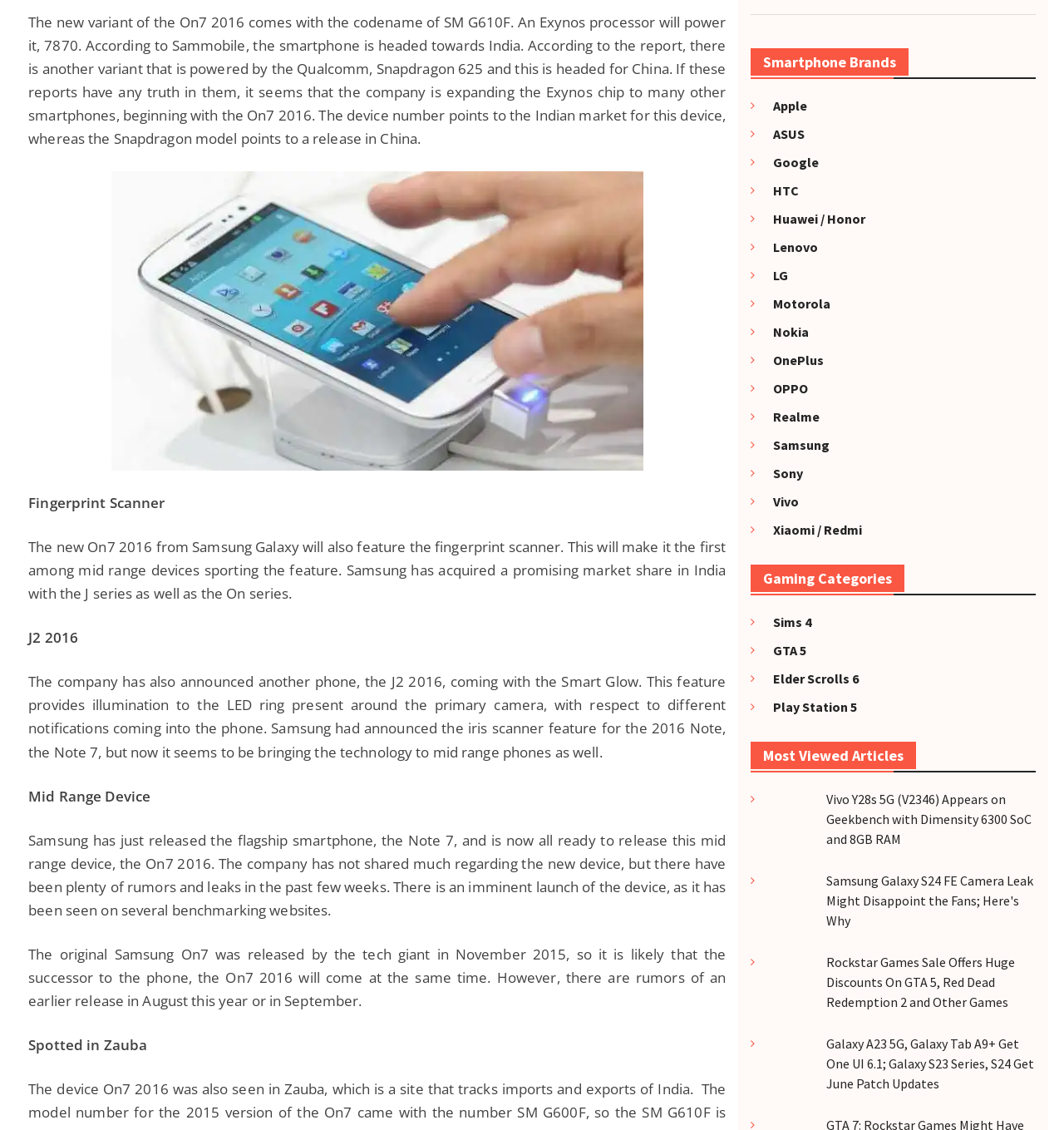Identify the bounding box coordinates of the section to be clicked to complete the task described by the following instruction: "Click on Vivo Y28s 5G article". The coordinates should be four float numbers between 0 and 1, formatted as [left, top, right, bottom].

[0.777, 0.7, 0.97, 0.75]